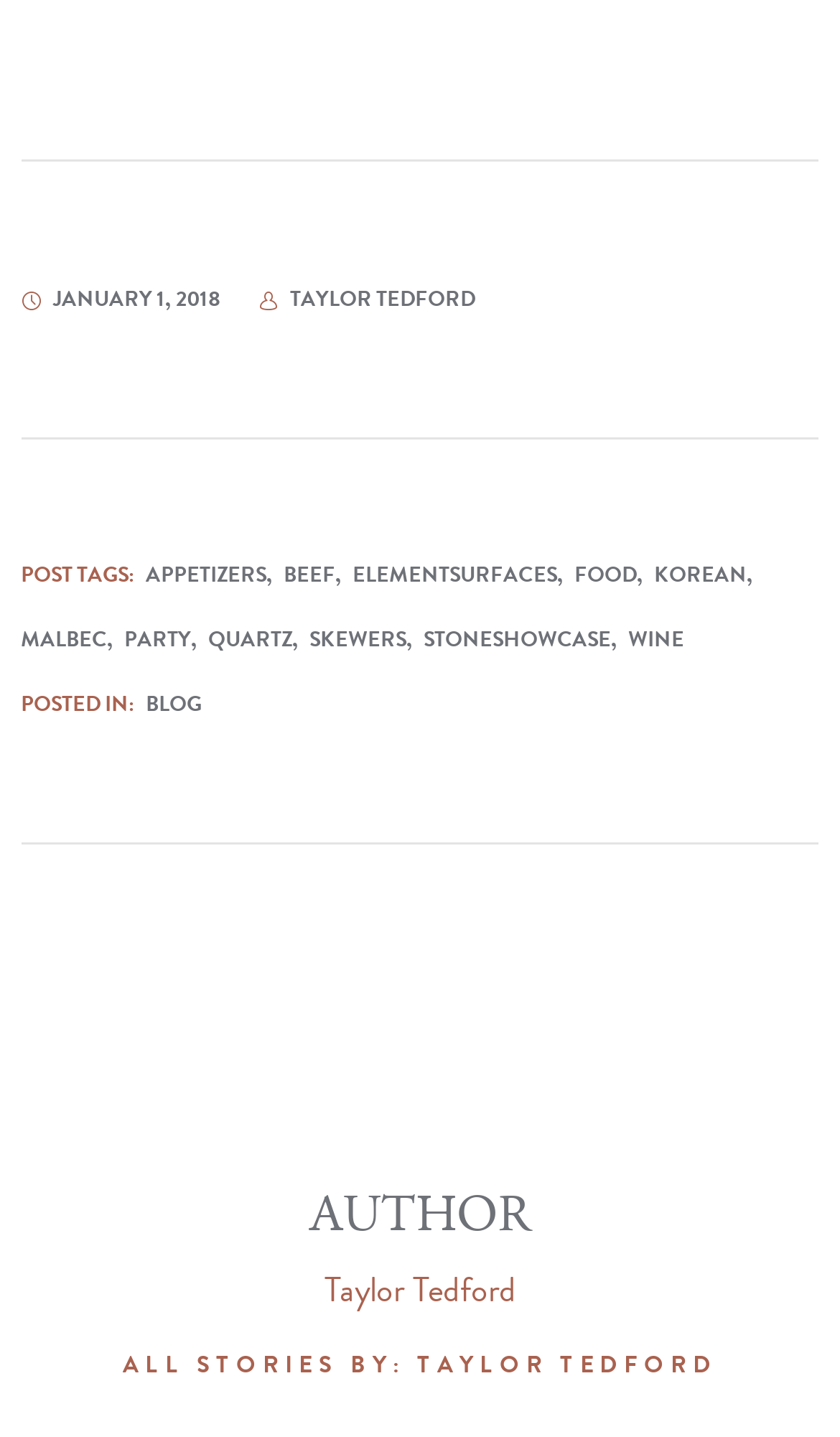Locate the bounding box coordinates of the element that should be clicked to fulfill the instruction: "explore posts about wine".

[0.748, 0.434, 0.815, 0.456]